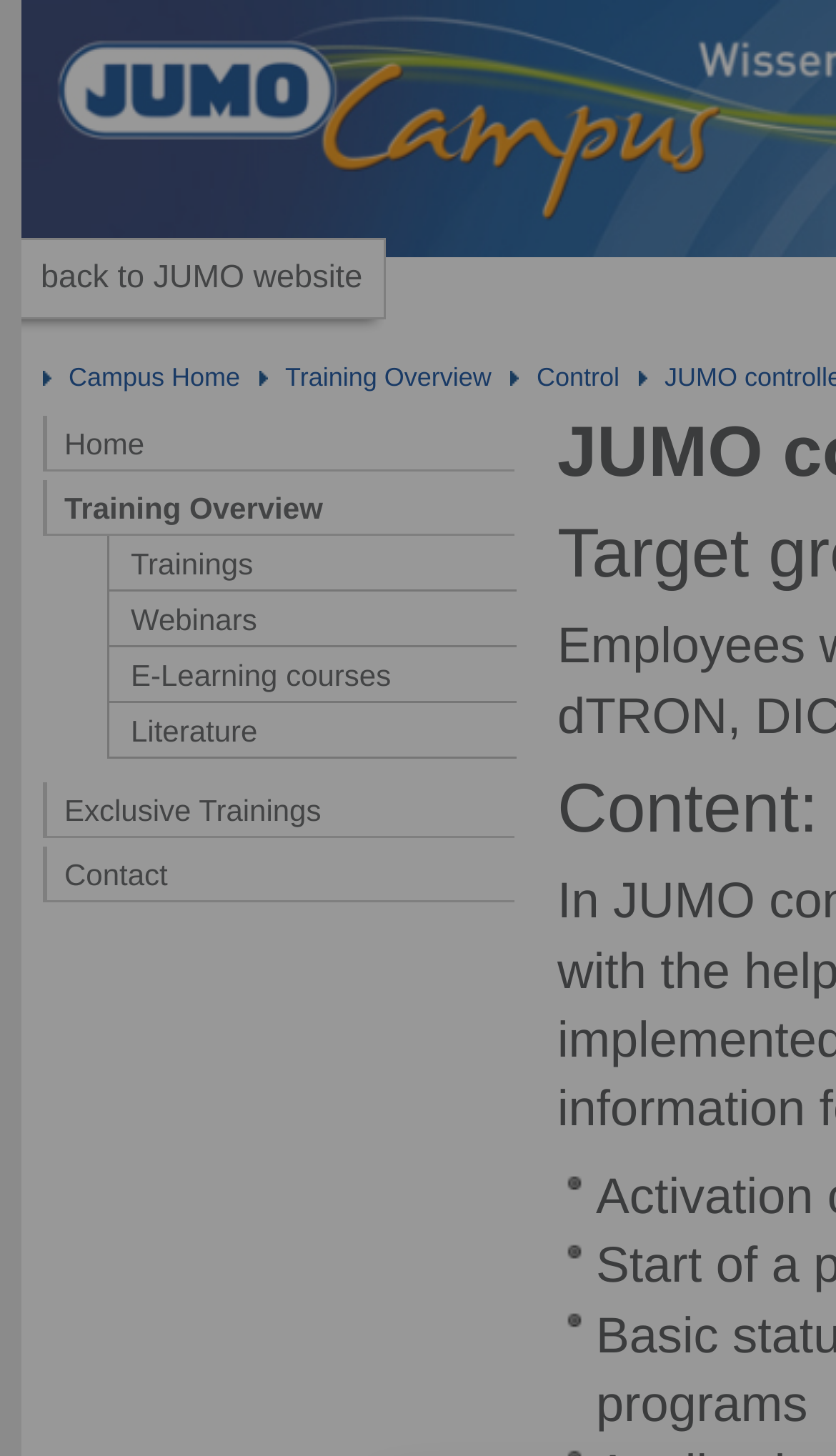Please specify the bounding box coordinates of the element that should be clicked to execute the given instruction: 'browse trainings'. Ensure the coordinates are four float numbers between 0 and 1, expressed as [left, top, right, bottom].

[0.131, 0.368, 0.618, 0.405]